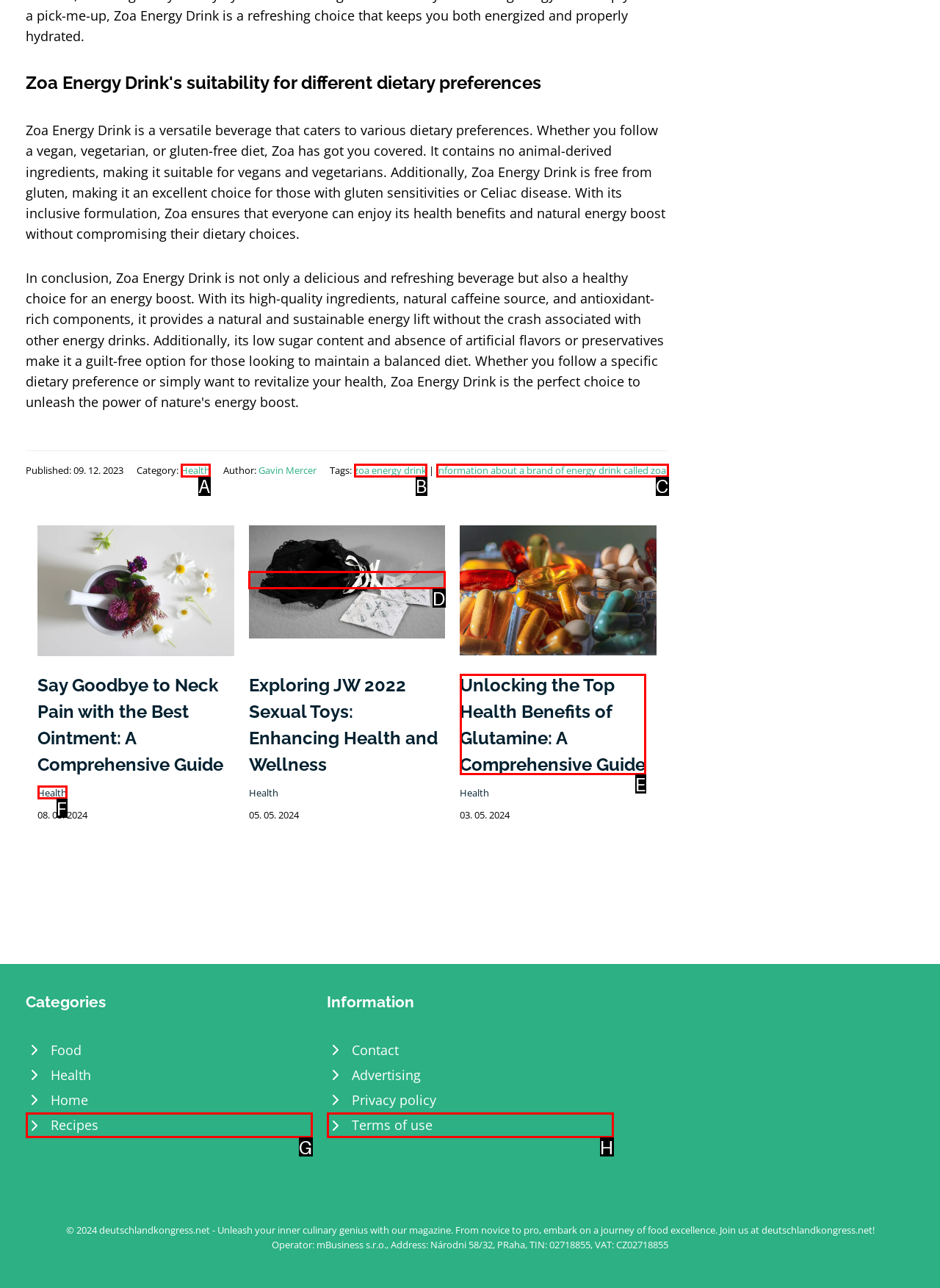Select the HTML element that corresponds to the description: Recipes
Reply with the letter of the correct option from the given choices.

G